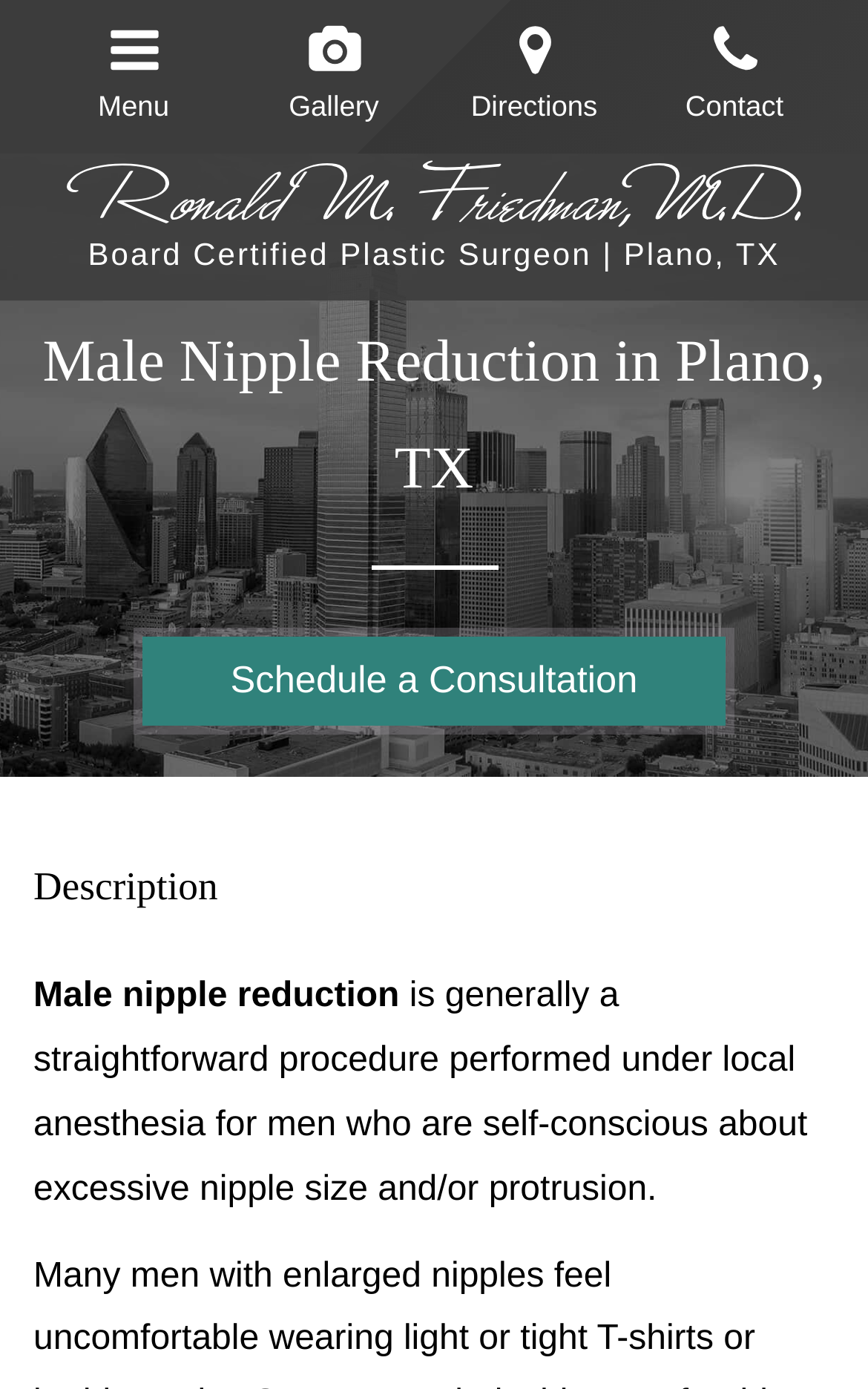What is the name of the plastic surgeon?
Please give a well-detailed answer to the question.

I found the answer by looking at the layout table with the bounding box coordinates [0.0, 0.115, 1.0, 0.204] which contains a link with the text 'Ronald M. Friedman, M.D.'